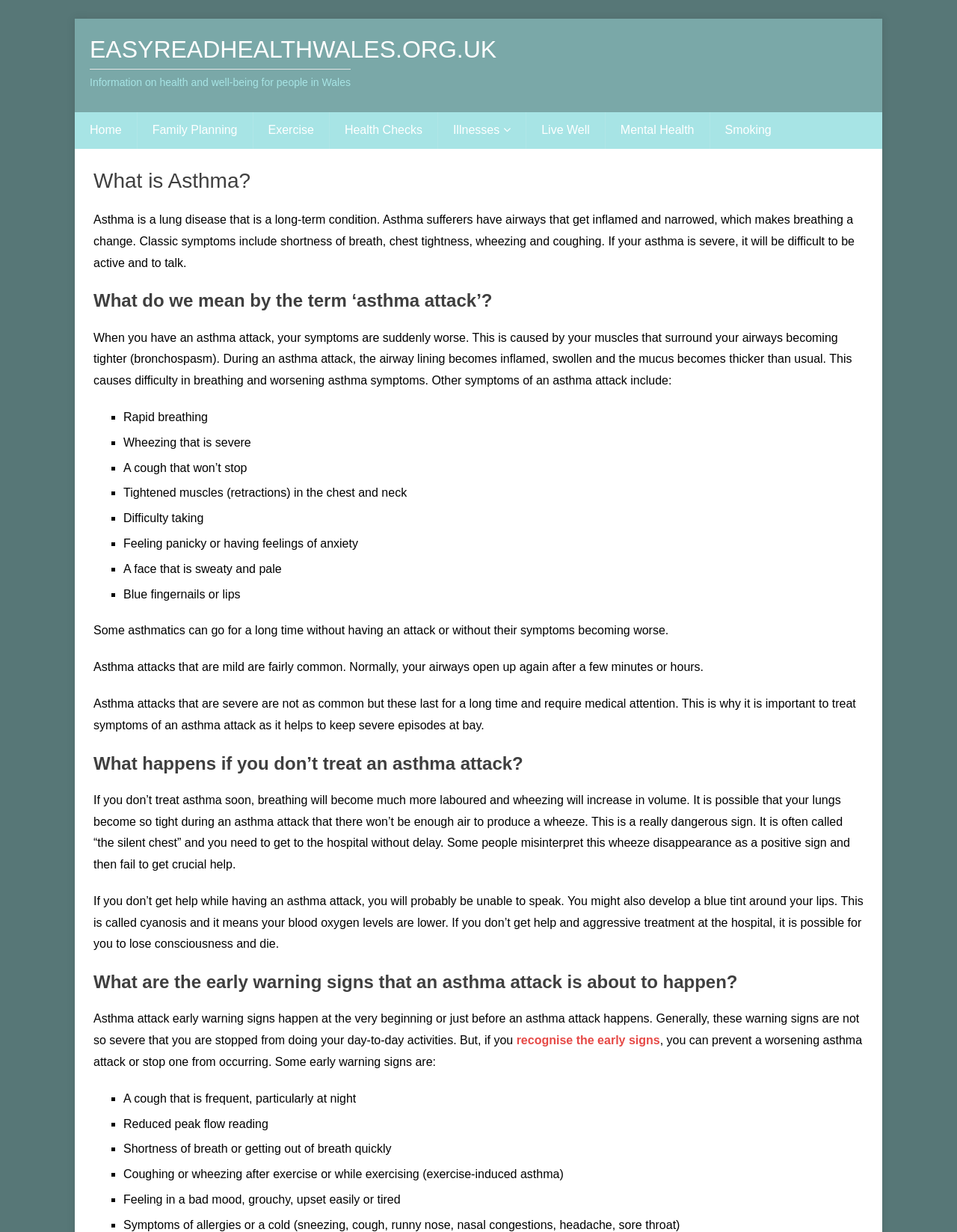What happens if you don’t treat an asthma attack?
Provide a detailed answer to the question using information from the image.

If you don’t treat asthma soon, breathing will become much more laboured and wheezing will increase in volume. It is possible that your lungs become so tight during an asthma attack that there won’t be enough air to produce a wheeze, which is a really dangerous sign.